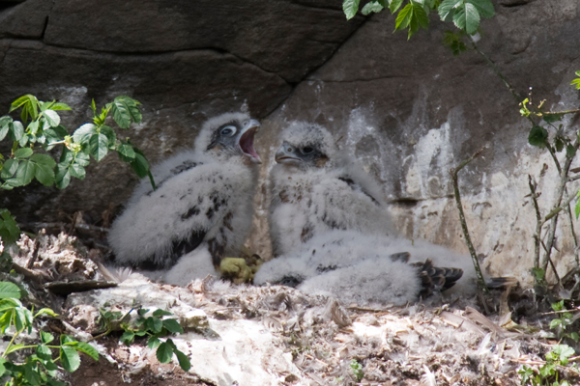Answer the following inquiry with a single word or phrase:
What is the environment surrounding the birds?

Rocky textures and scattered greenery